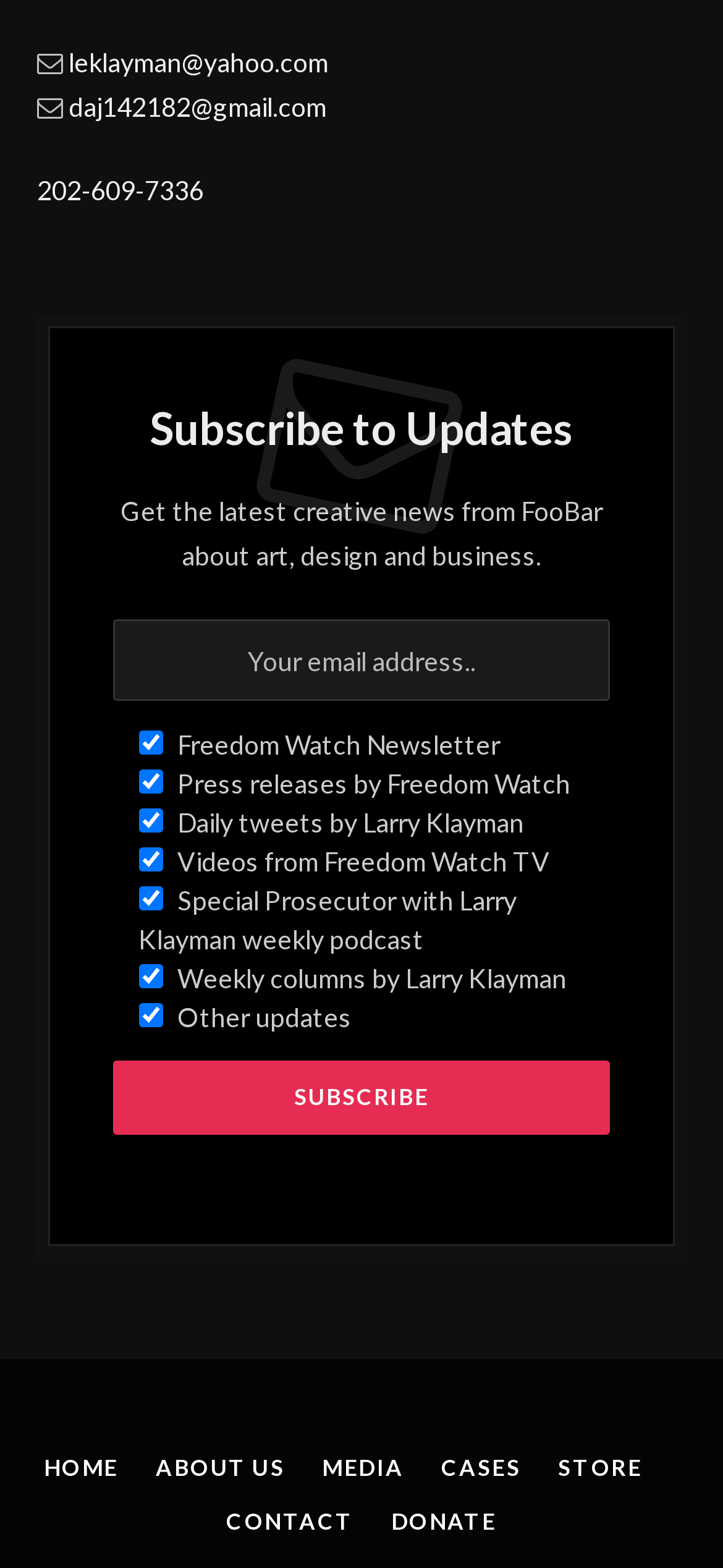Identify the bounding box coordinates of the specific part of the webpage to click to complete this instruction: "Go to home page".

[0.061, 0.928, 0.164, 0.945]